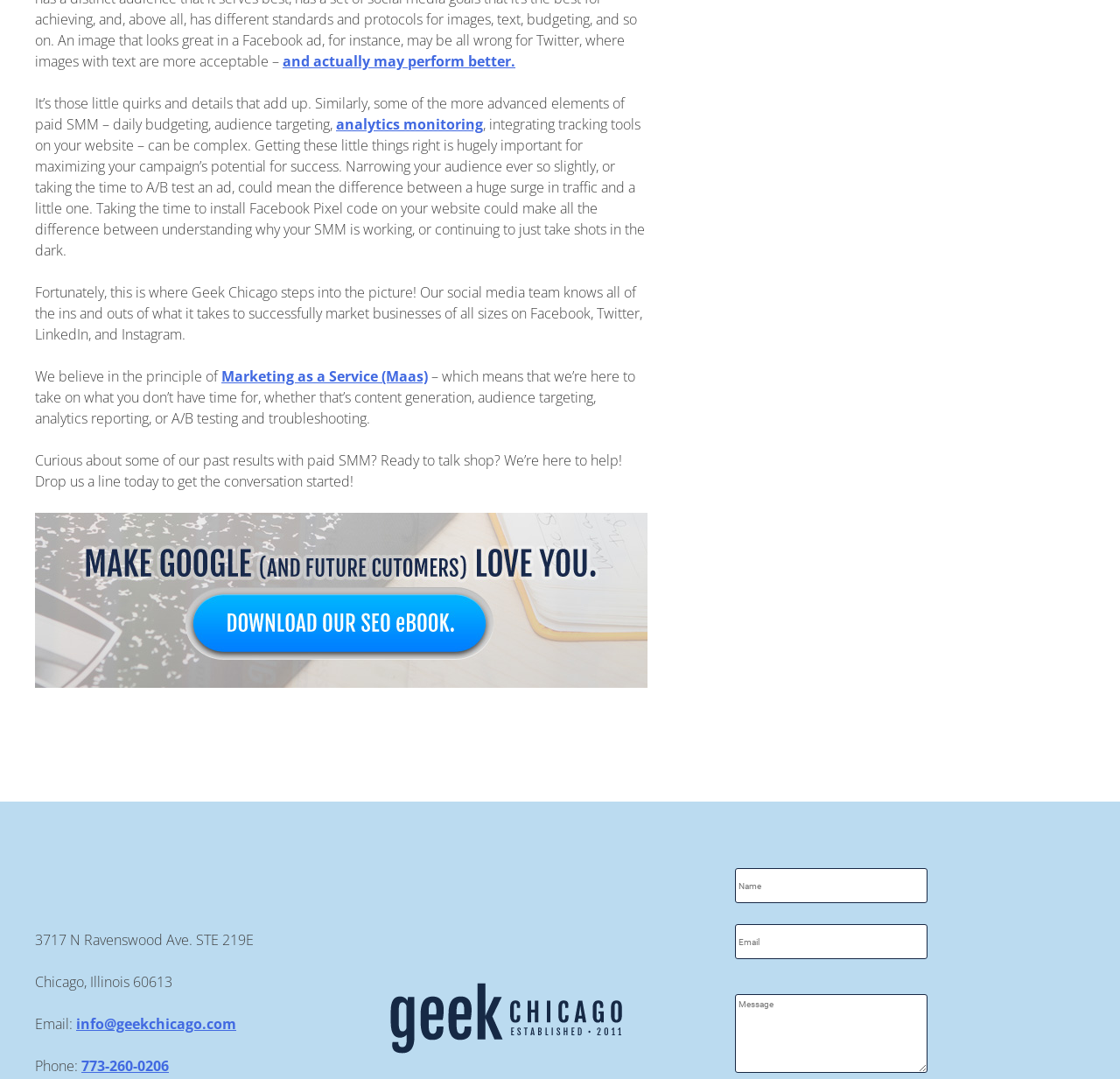Could you determine the bounding box coordinates of the clickable element to complete the instruction: "Get the eBook to Grow Your Business and Improve Your SEO"? Provide the coordinates as four float numbers between 0 and 1, i.e., [left, top, right, bottom].

[0.031, 0.624, 0.578, 0.642]